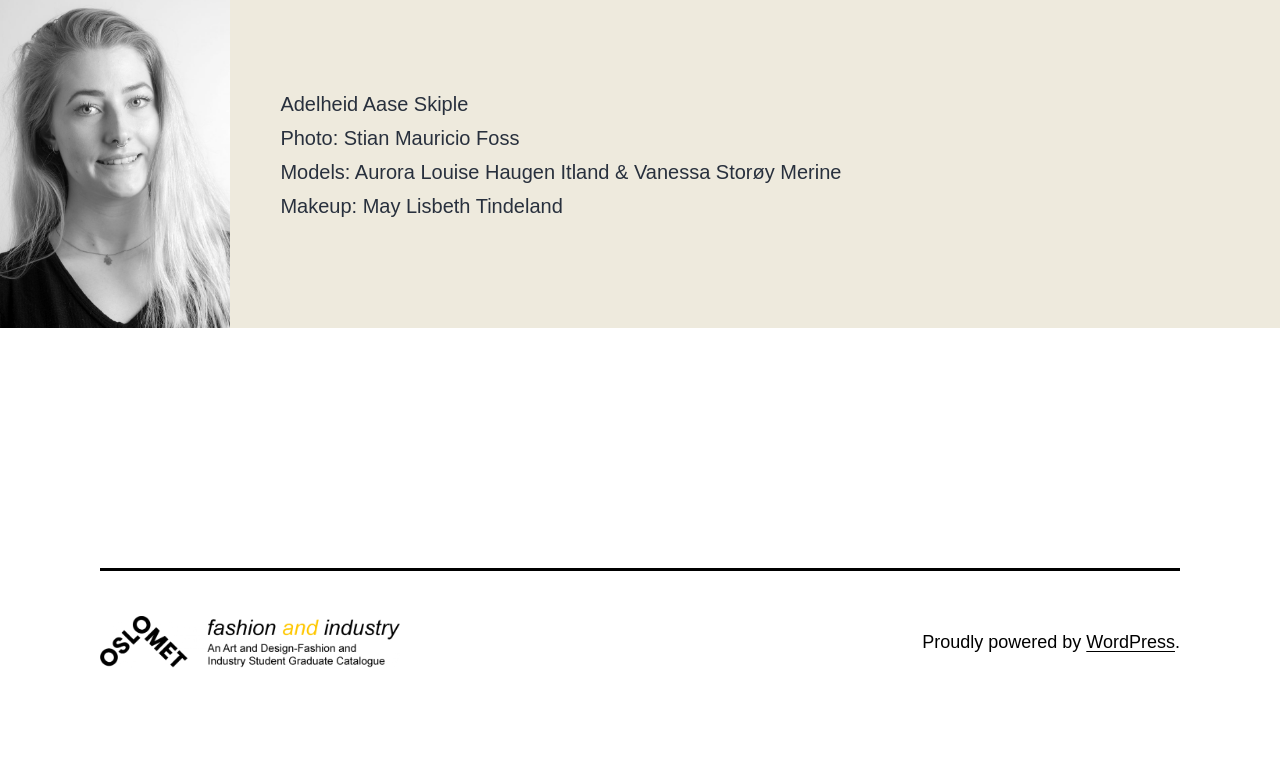What is the name of the institution associated with the logo?
Please provide a single word or phrase as your answer based on the image.

OsloMet